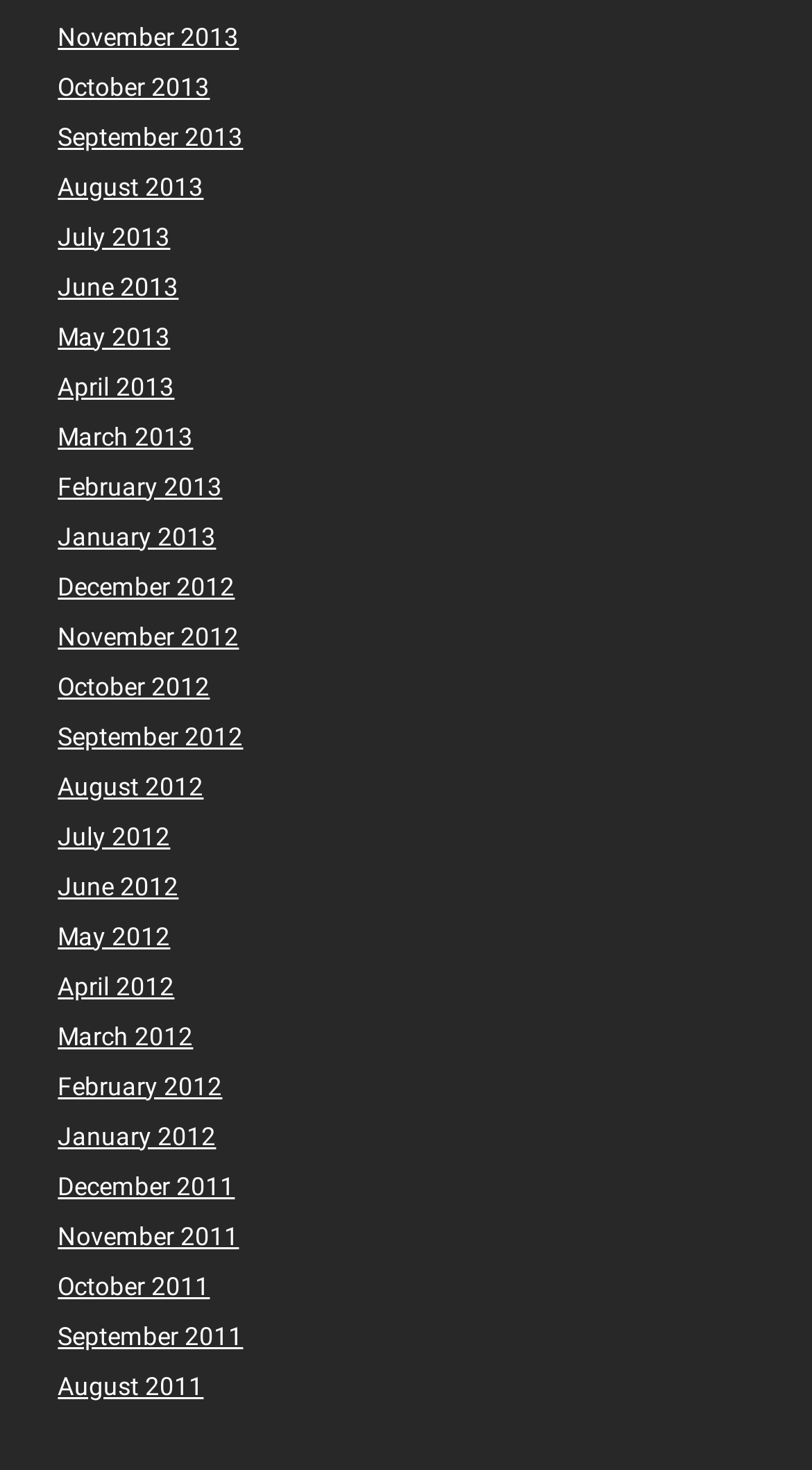Please identify the coordinates of the bounding box for the clickable region that will accomplish this instruction: "read about Mark Dyck".

None